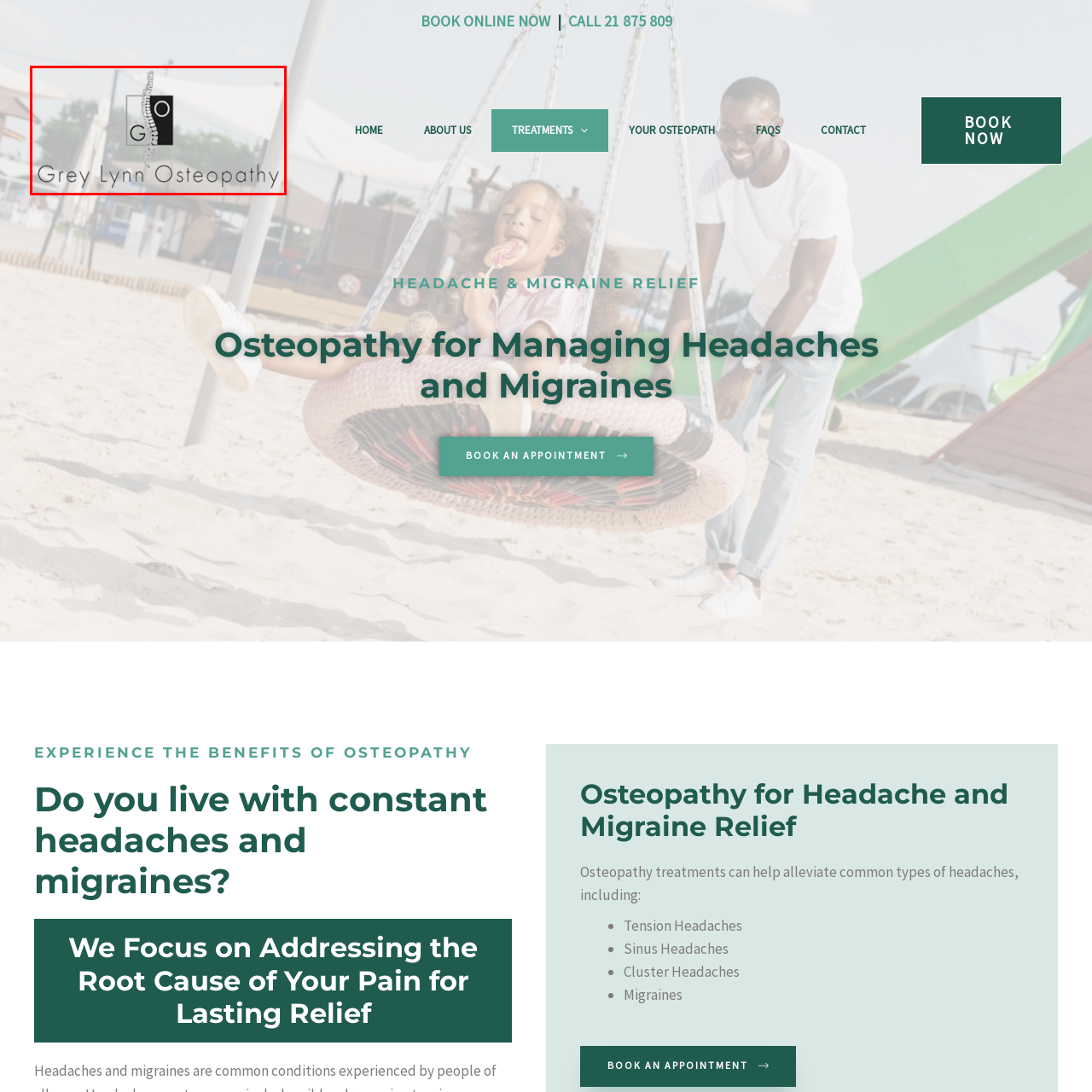Direct your attention to the image contained by the red frame and provide a detailed response to the following question, utilizing the visual data from the image:
What is depicted in the artistic representation?

The logo of Grey Lynn Osteopathy features an artistic representation of a human spine, which is a graphical element that reinforces the practice's commitment to health and wellness.